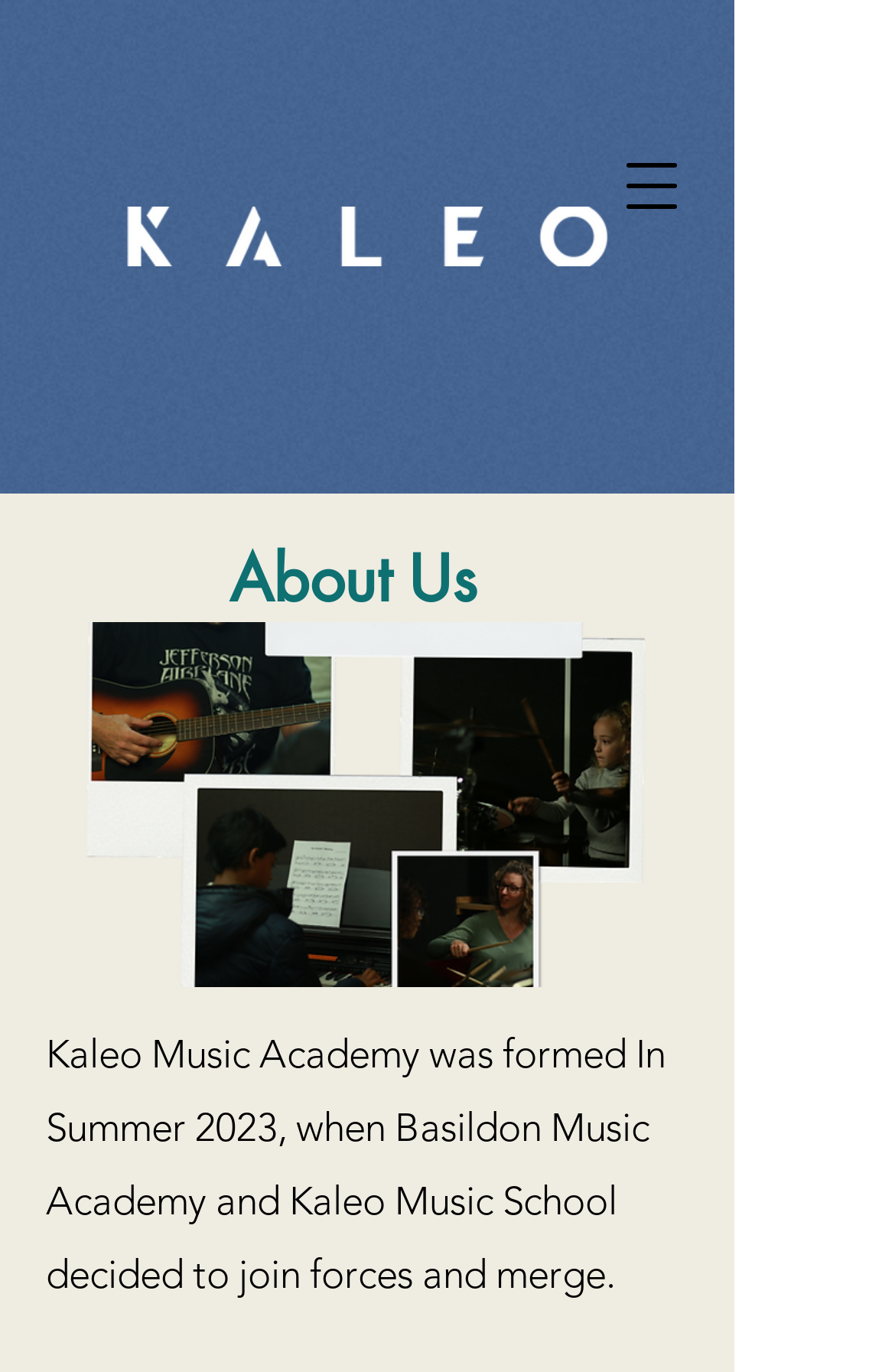What is the purpose of the button at the top right?
Can you provide a detailed and comprehensive answer to the question?

I found the answer by looking at the button element at the top right of the page, which has a label 'Open navigation menu'. This suggests that the button is used to open a navigation menu.